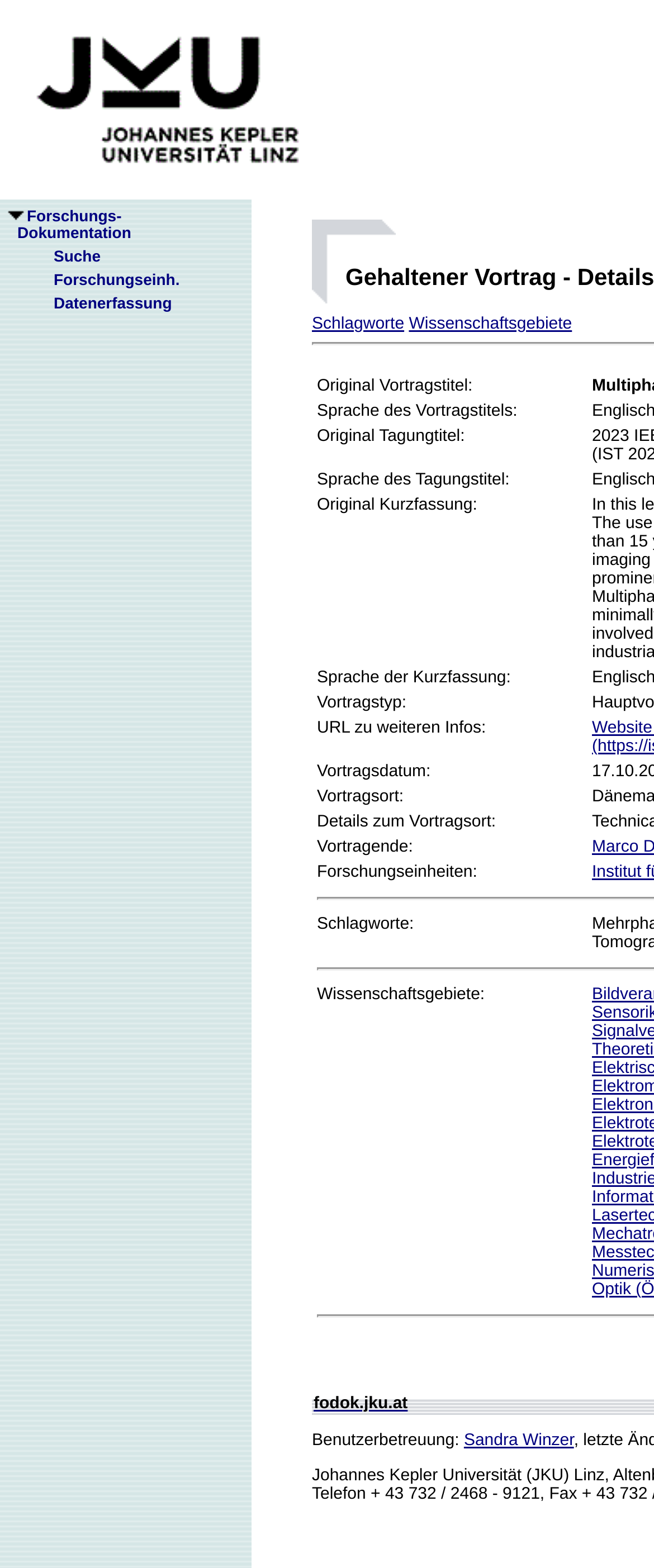Answer the question using only one word or a concise phrase: What are the options for searching?

Schlagworte, Wissenschaftsgebiete